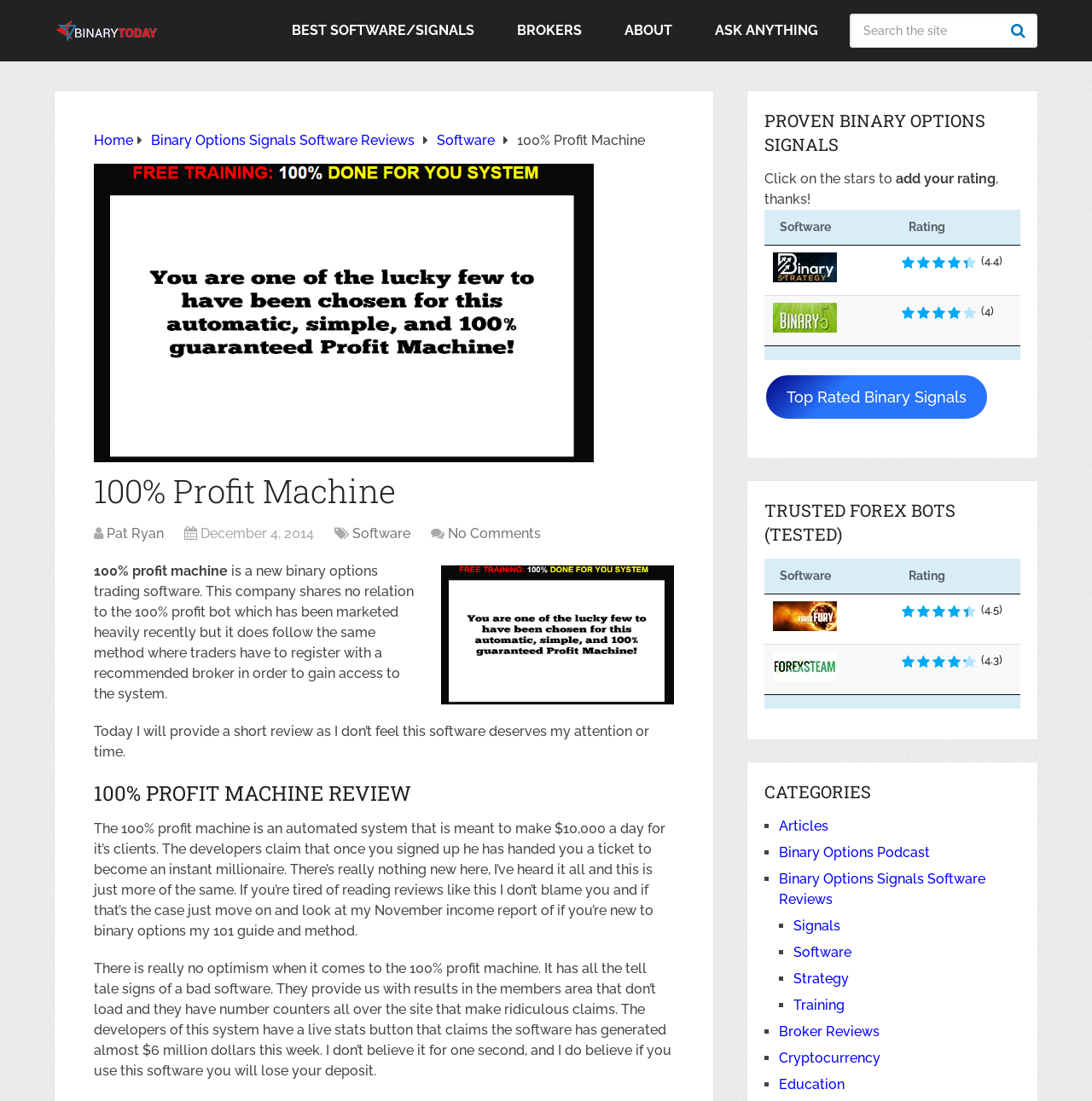What is the name of the author of the review?
We need a detailed and exhaustive answer to the question. Please elaborate.

I found the answer by looking at the link 'Pat Ryan' which is located near the heading '100% Profit Machine' and the date 'December 4, 2014', indicating that Pat Ryan is the author of the review.